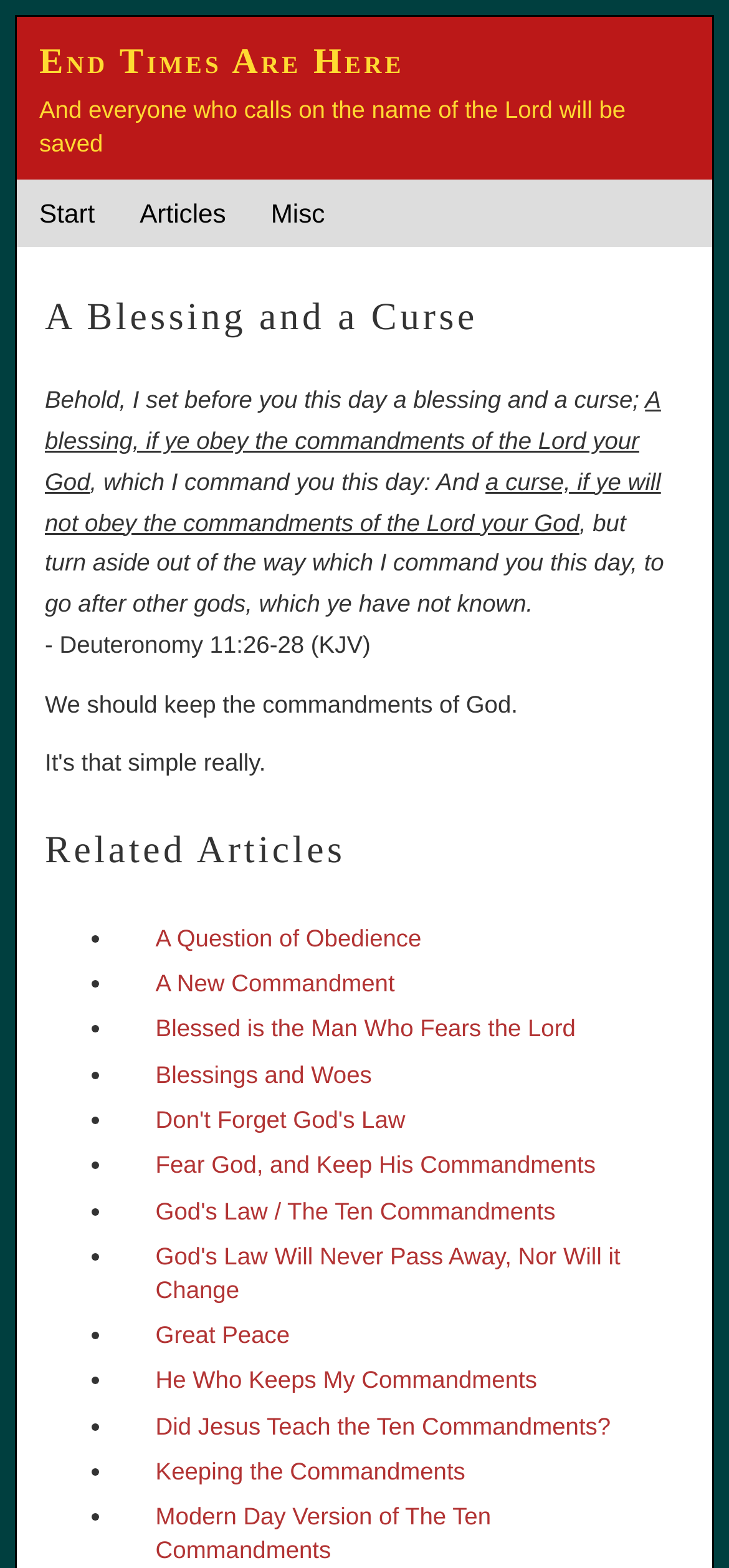What is the theme of the webpage?
Relying on the image, give a concise answer in one word or a brief phrase.

Christianity and obedience to God